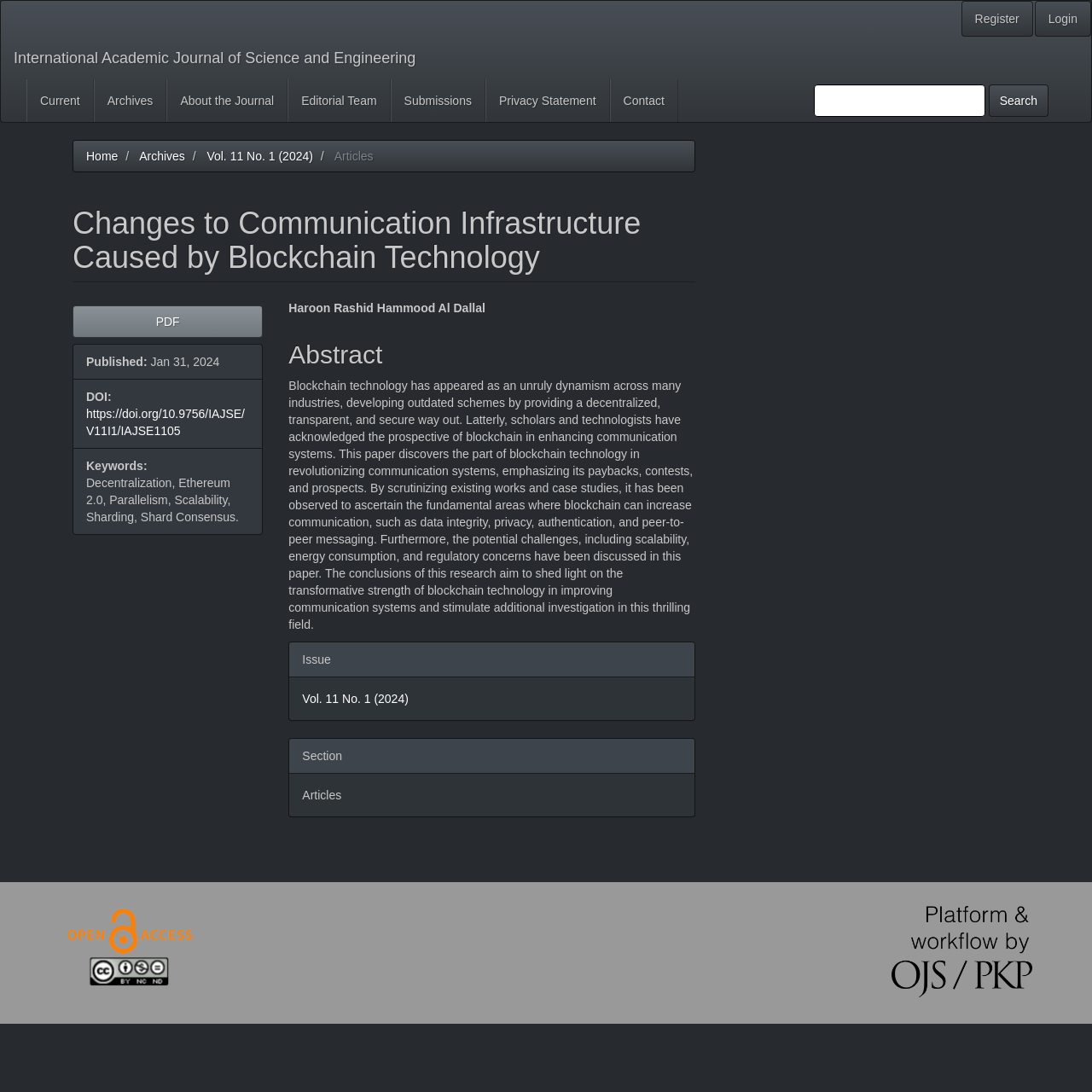What is the DOI of the article?
Based on the screenshot, provide a one-word or short-phrase response.

https://doi.org/10.9756/IAJSE/V11I1/IAJSE1105